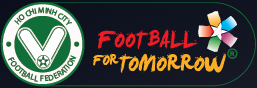Provide a short answer using a single word or phrase for the following question: 
What is the purpose of the colorful emblem?

To signal commitment to football's future development